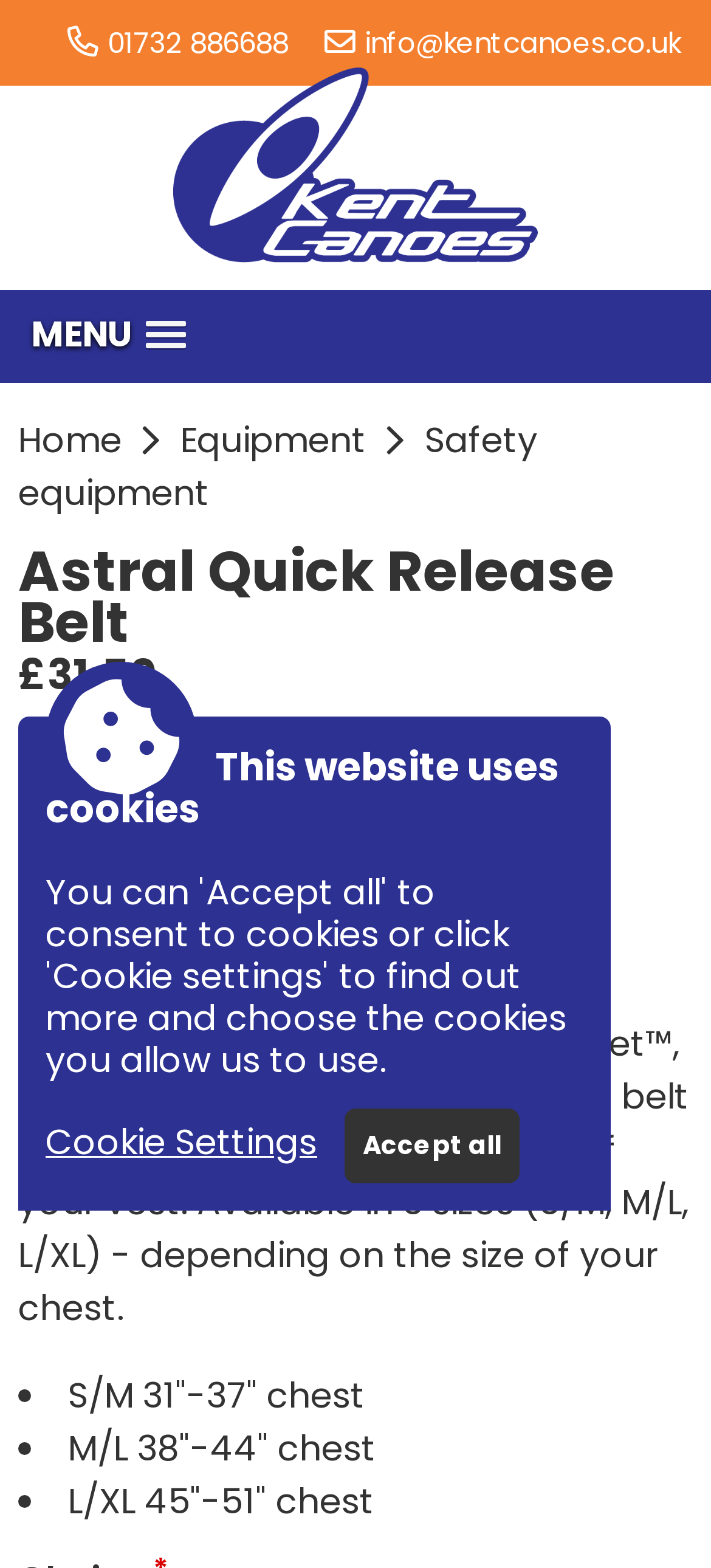Respond with a single word or short phrase to the following question: 
What is the price of the Astral Quick Release Belt?

£31.50